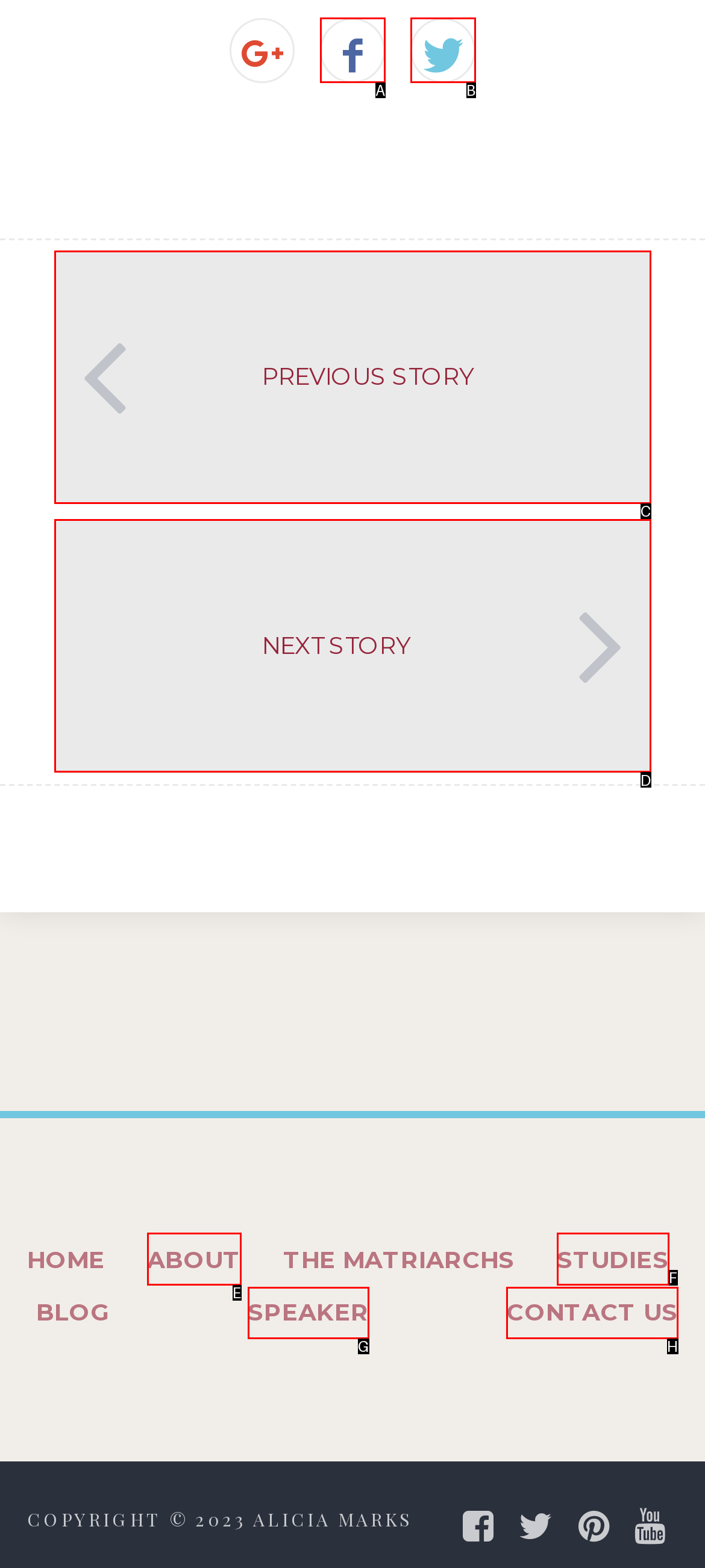Tell me which one HTML element best matches the description: title="Share on Twitter" Answer with the option's letter from the given choices directly.

B